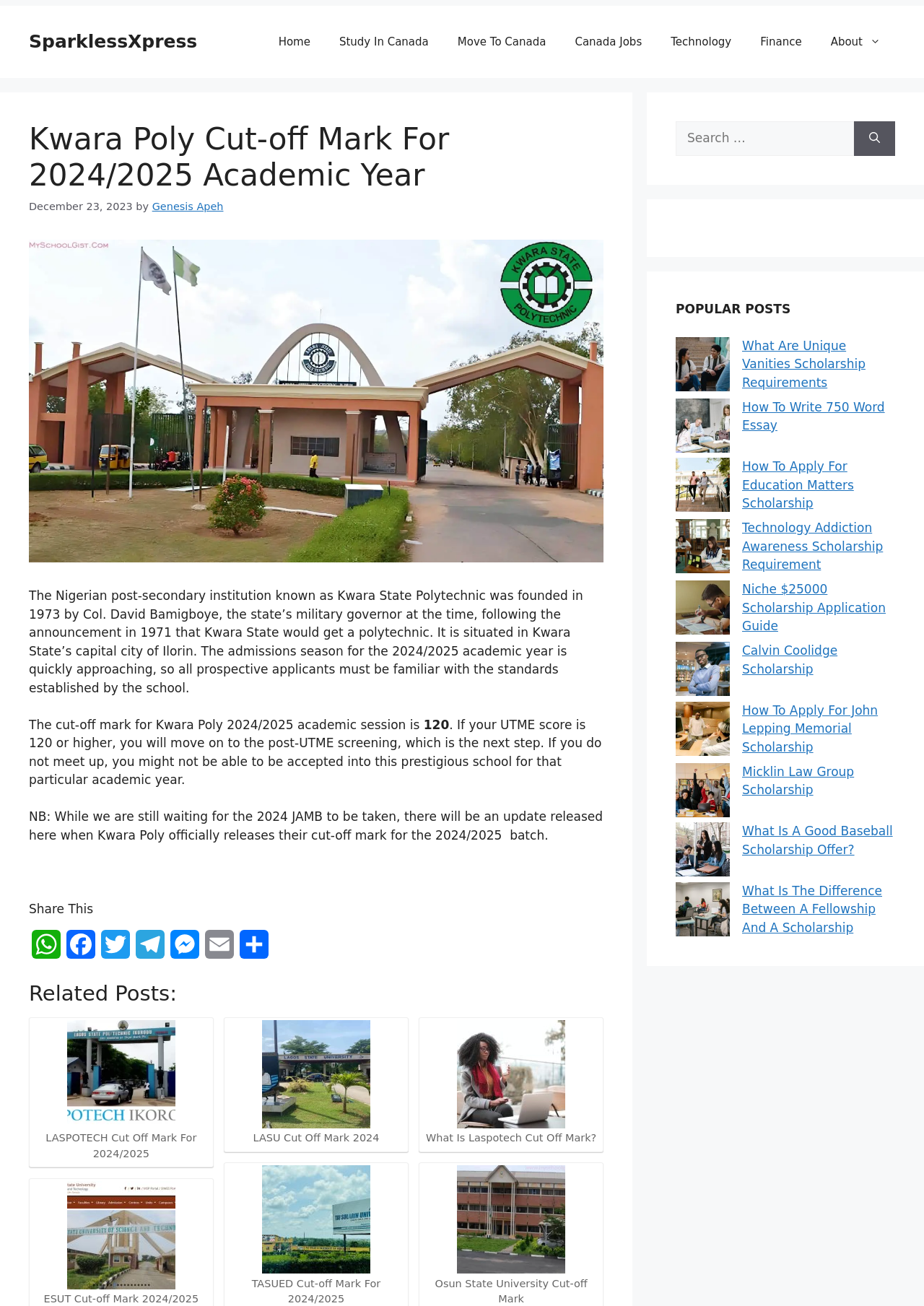Could you specify the bounding box coordinates for the clickable section to complete the following instruction: "Check out related posts"?

[0.031, 0.751, 0.653, 0.771]